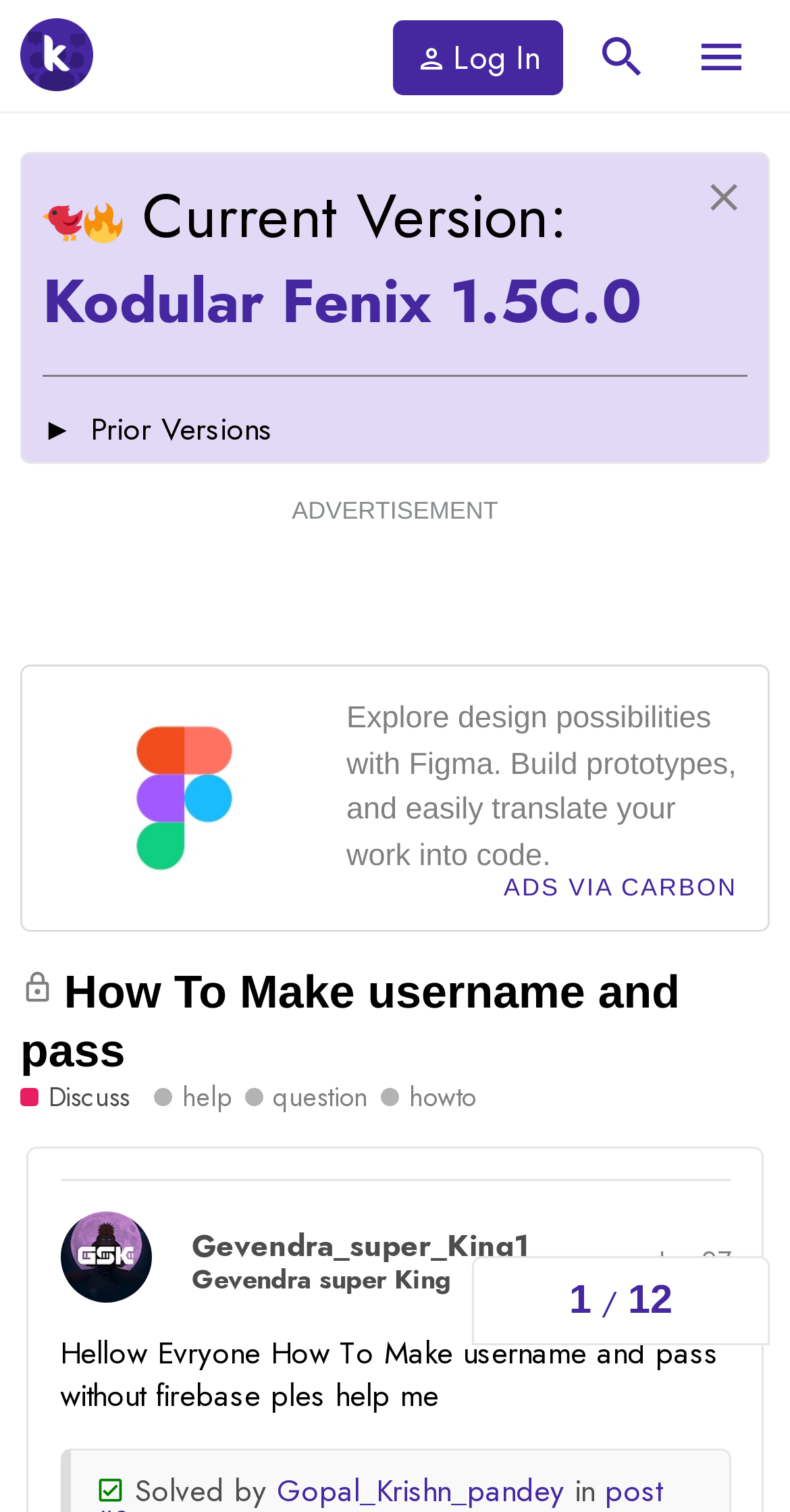Construct a comprehensive description capturing every detail on the webpage.

This webpage appears to be a discussion forum or community page, specifically the Kodular Community. At the top, there is a header section with a link to the Kodular Community and a login button. To the right of the login button, there are search and menu links. Below the header, there are several icons, including a bird and a fire symbol, followed by a static text element displaying the current version of Kodular.

Below the icons, there is a separator line, and then a details section with a disclosure triangle that can be expanded to show prior versions. An advertisement section follows, with a heading and two links, one of which is an image. 

The main content of the page is a discussion topic, which is closed and no longer accepts new replies. The topic title is "How To Make username and pass" and is displayed prominently. Below the topic title, there are several links, including "Discuss" and "help", "question", and "howto". 

On the right side of the page, there is a navigation section displaying topic progress, with headings and static text elements showing the progress. Below this section, there is a post from a user, Gevendra_super_King1, with a timestamp and a message asking for help with creating a username and password without using Firebase.